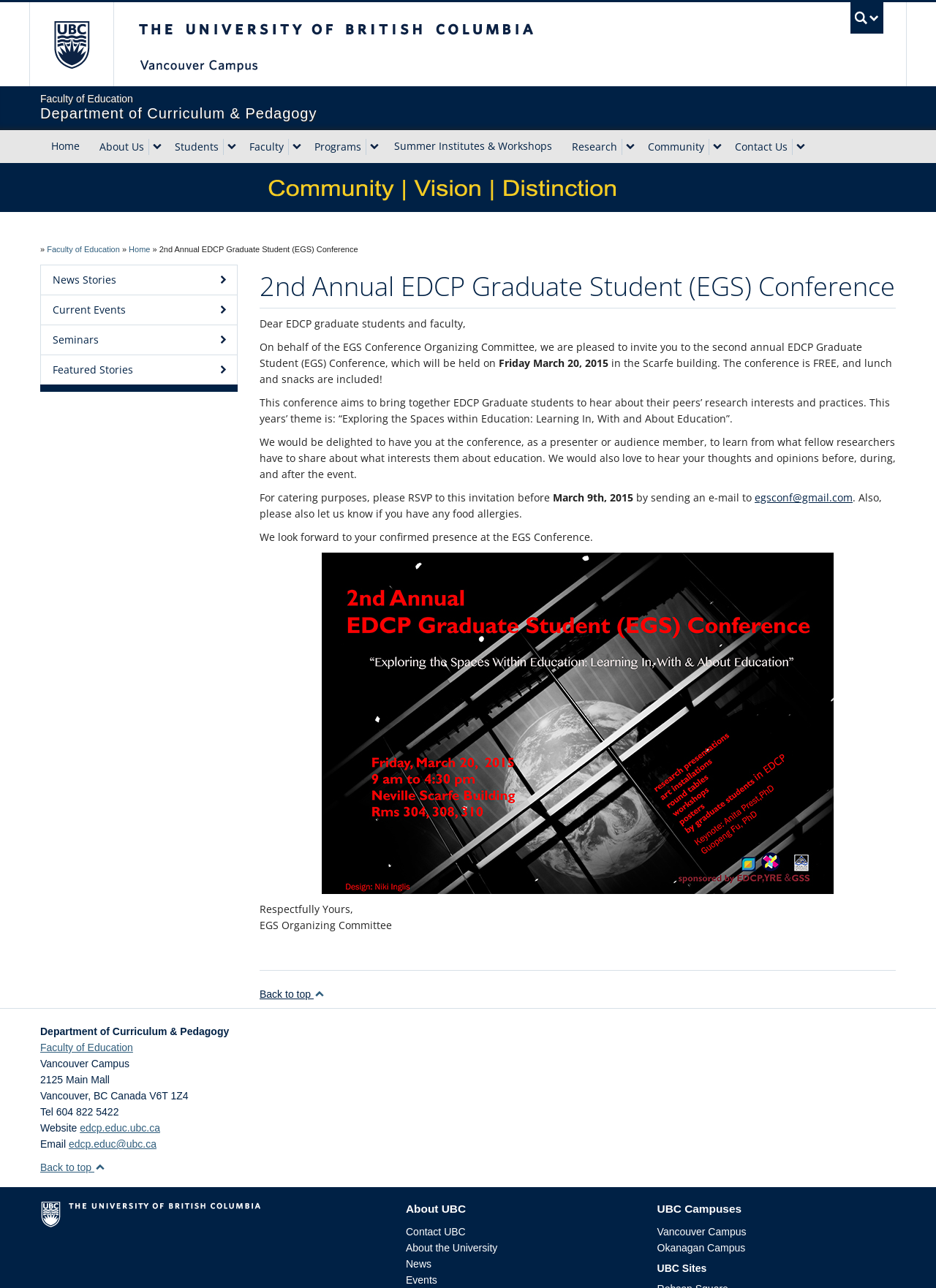What is the theme of this year's EGS Conference?
Use the screenshot to answer the question with a single word or phrase.

Exploring the Spaces within Education